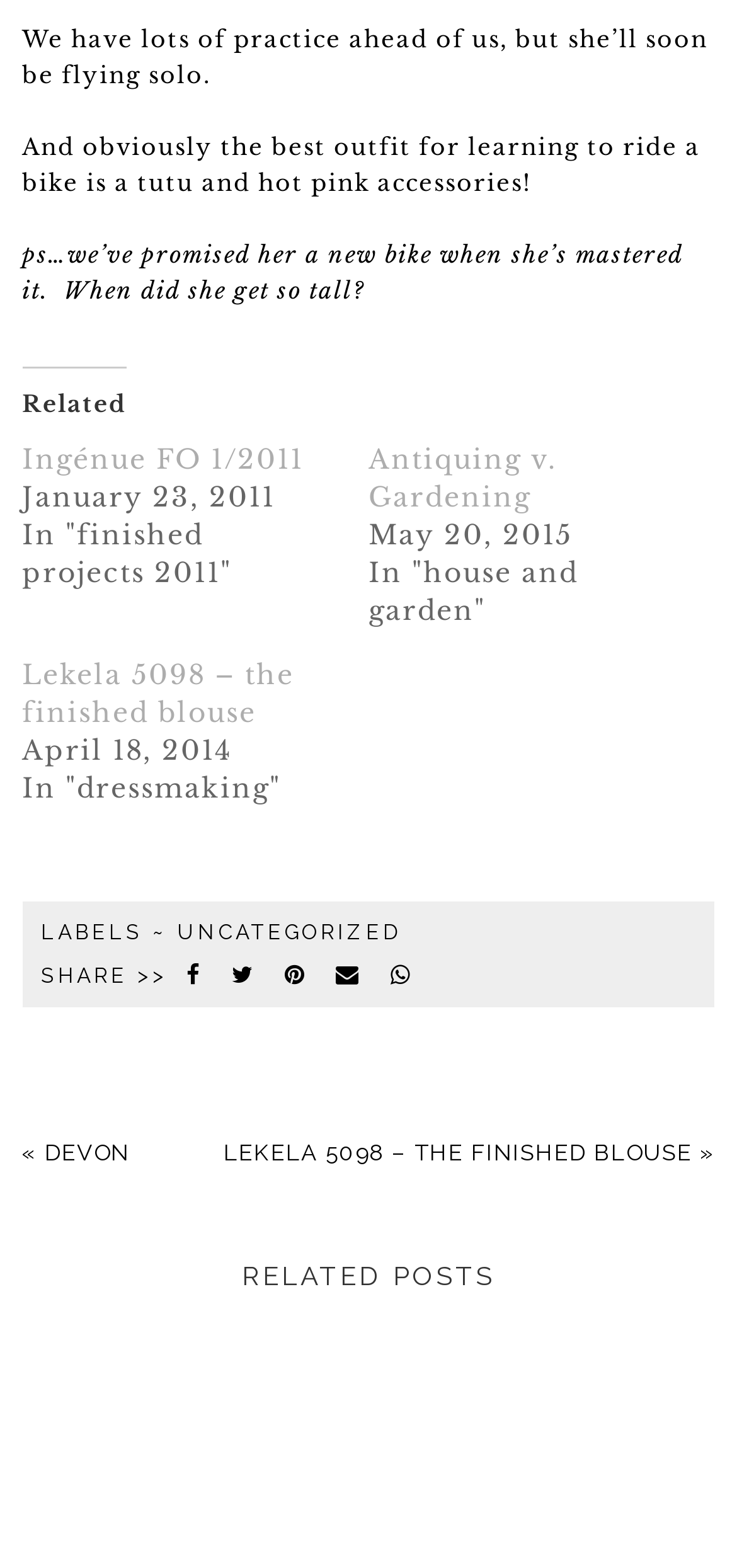Bounding box coordinates should be in the format (top-left x, top-left y, bottom-right x, bottom-right y) and all values should be floating point numbers between 0 and 1. Determine the bounding box coordinate for the UI element described as: Devon

[0.061, 0.727, 0.176, 0.744]